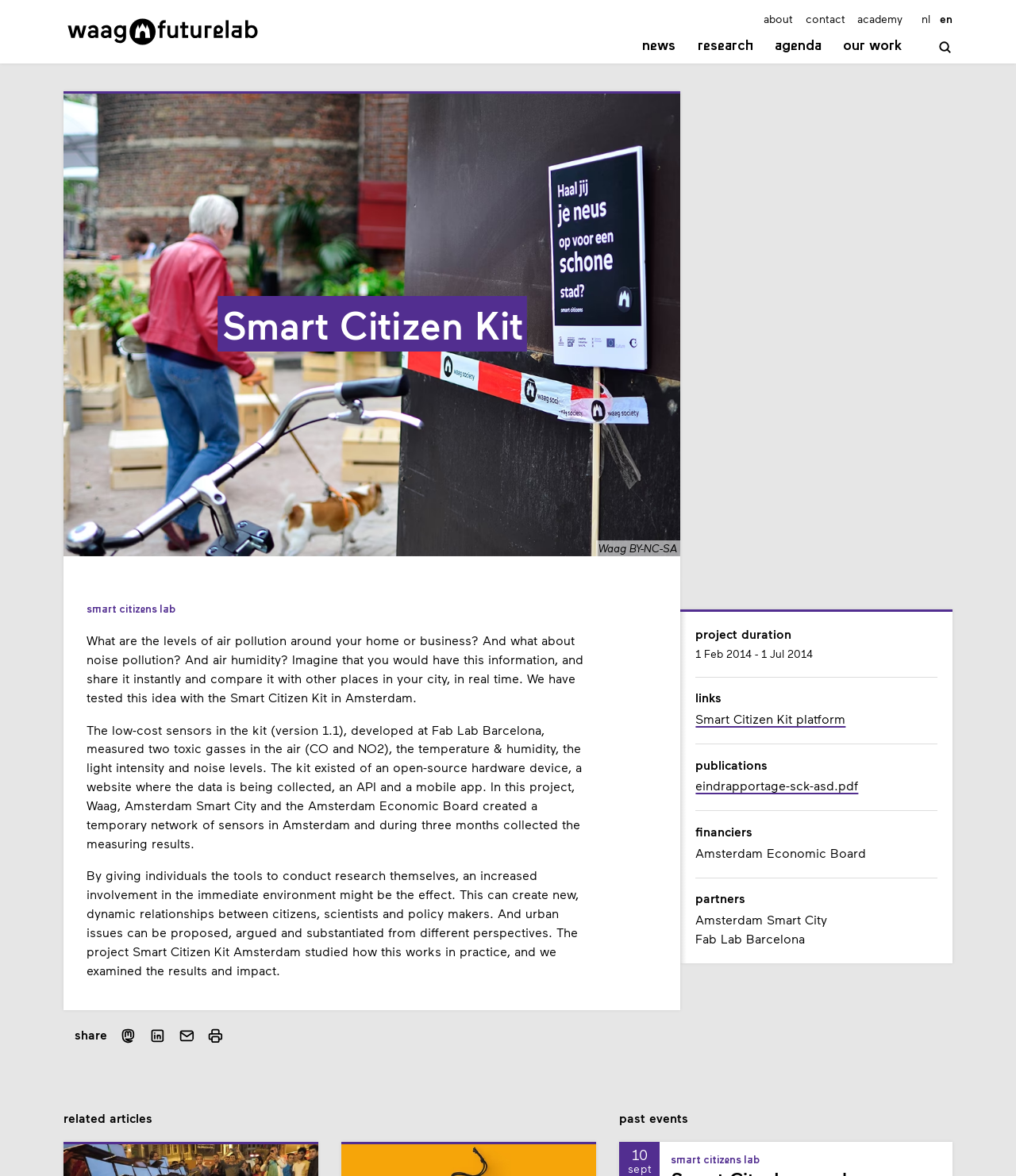What is the main heading displayed on the webpage? Please provide the text.

Smart Citizen Kit